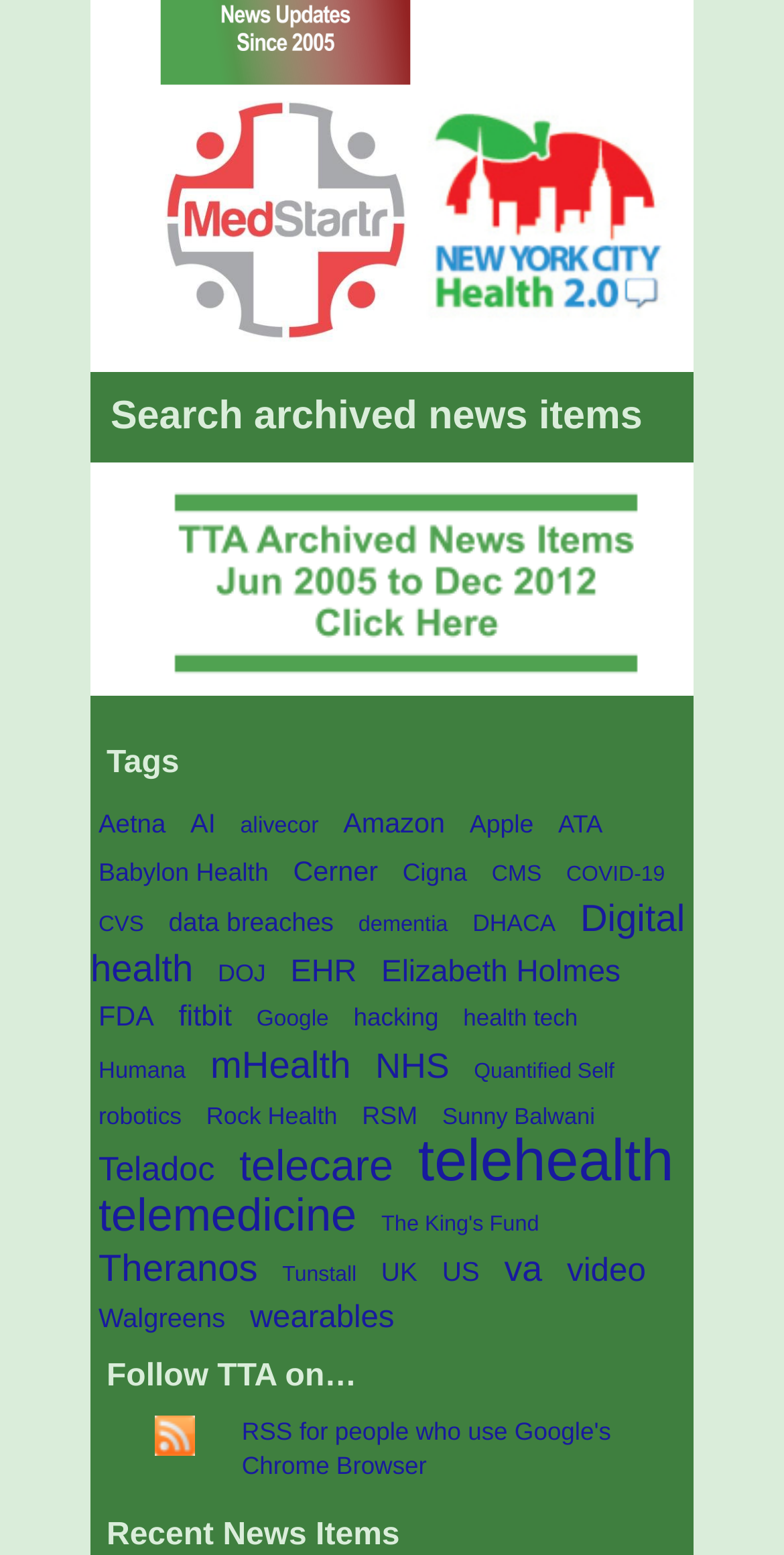What is the name of the funding organization?
Refer to the image and give a detailed response to the question.

The image at the top of the webpage has the text 'MedStartr funding', indicating that MedStartr is a funding organization.